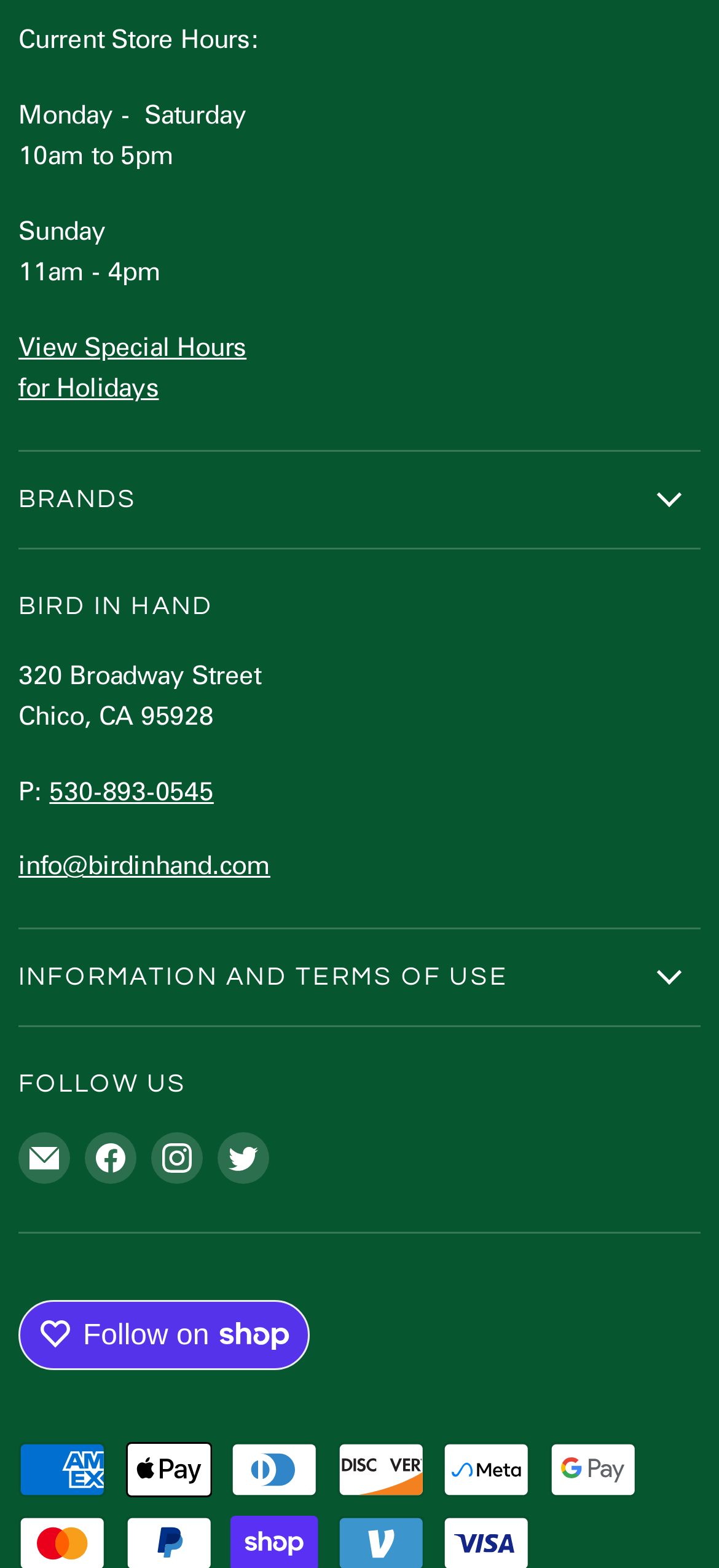Determine the bounding box coordinates of the clickable area required to perform the following instruction: "View store hours for holidays". The coordinates should be represented as four float numbers between 0 and 1: [left, top, right, bottom].

[0.026, 0.209, 0.343, 0.258]